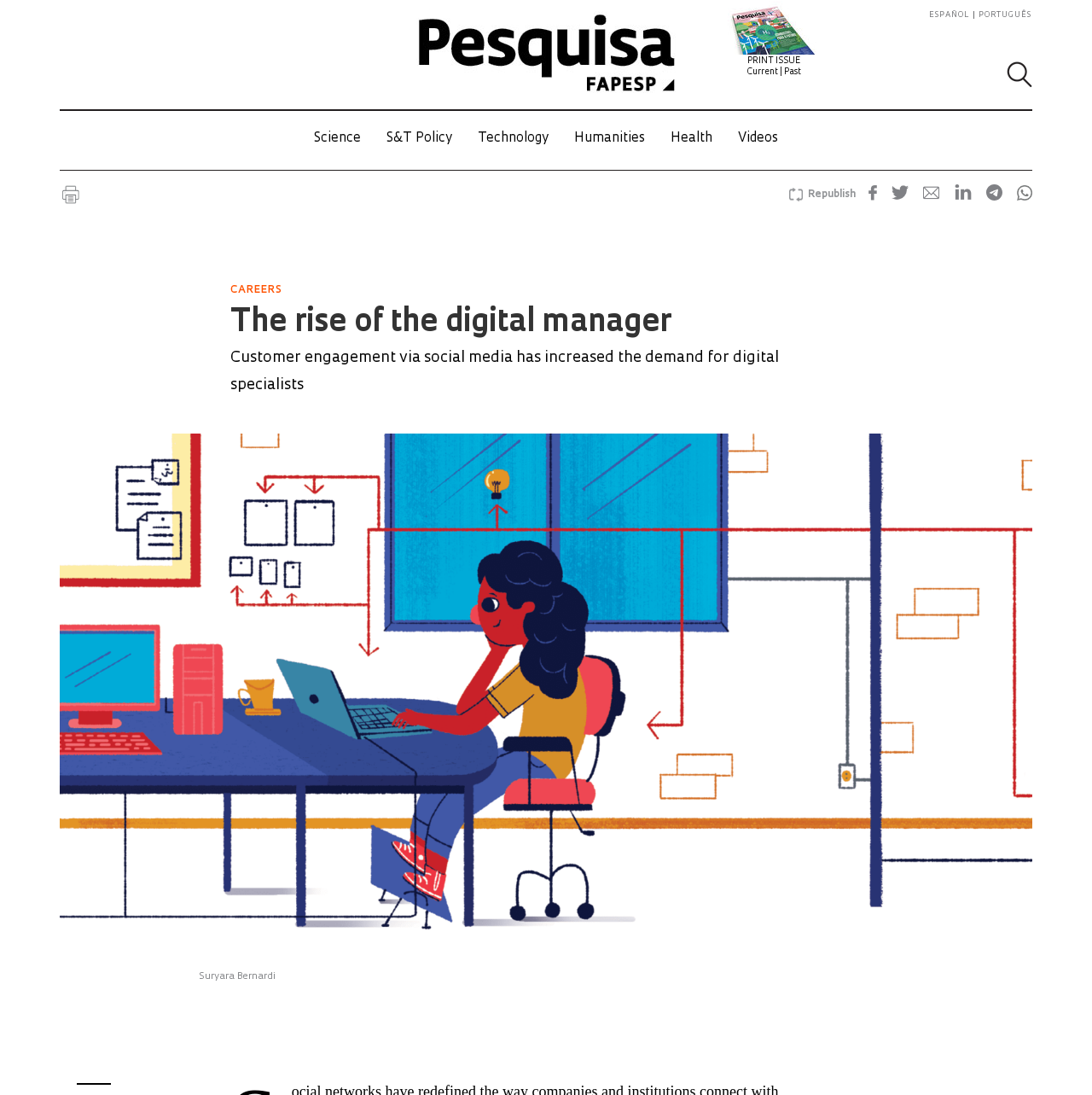Determine the bounding box coordinates of the element's region needed to click to follow the instruction: "Switch to ESPAÑOL". Provide these coordinates as four float numbers between 0 and 1, formatted as [left, top, right, bottom].

[0.849, 0.01, 0.89, 0.017]